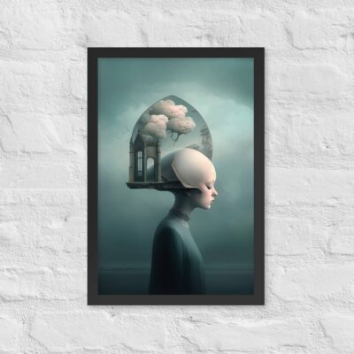What is above the figure's head in the artwork?
From the image, respond with a single word or phrase.

A whimsical scene